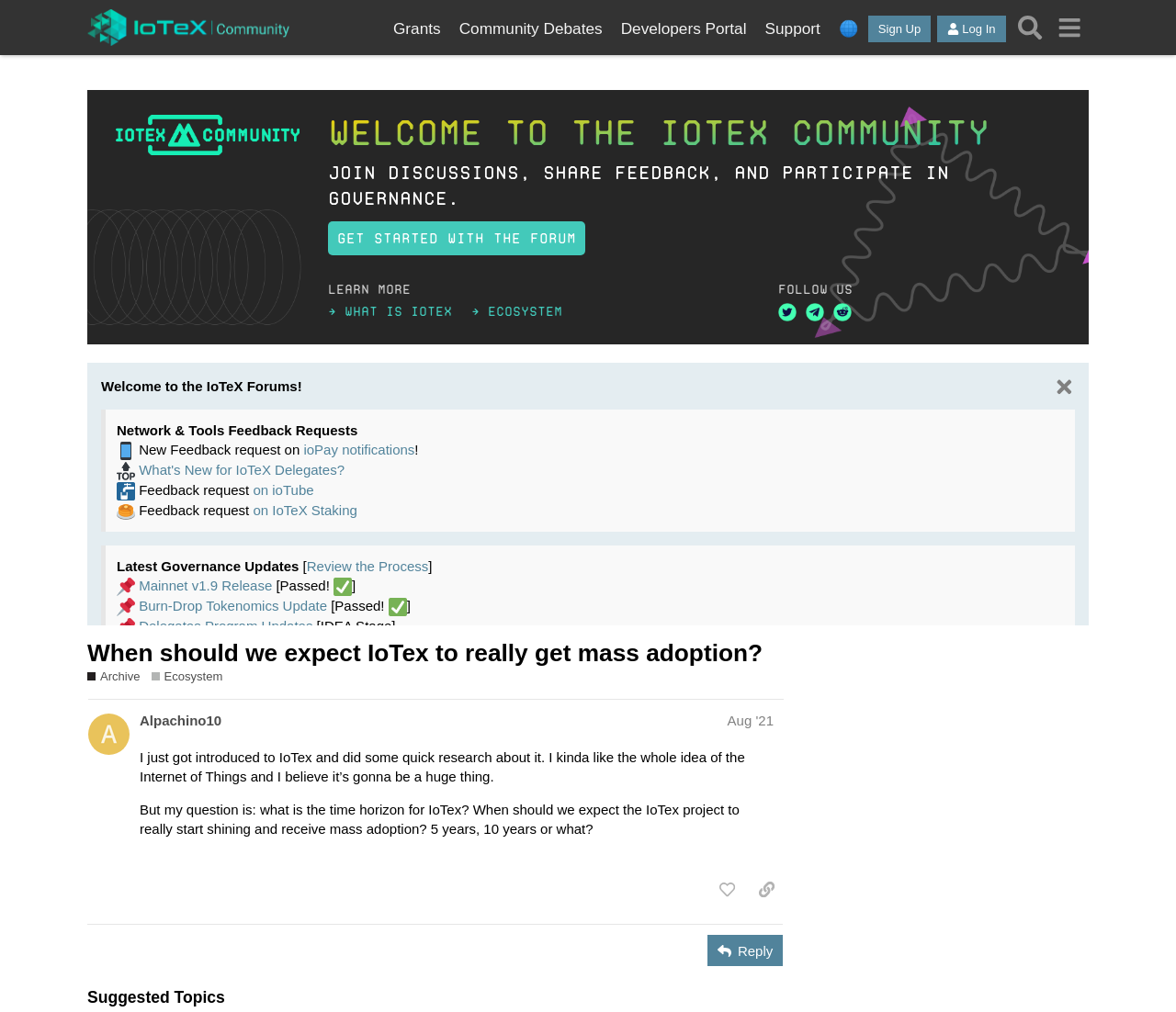What is the topic of the discussion in the first blockquote?
We need a detailed and meticulous answer to the question.

The topic of the discussion in the first blockquote can be found by reading the text inside the blockquote, which states 'Network & Tools Feedback Requests'.